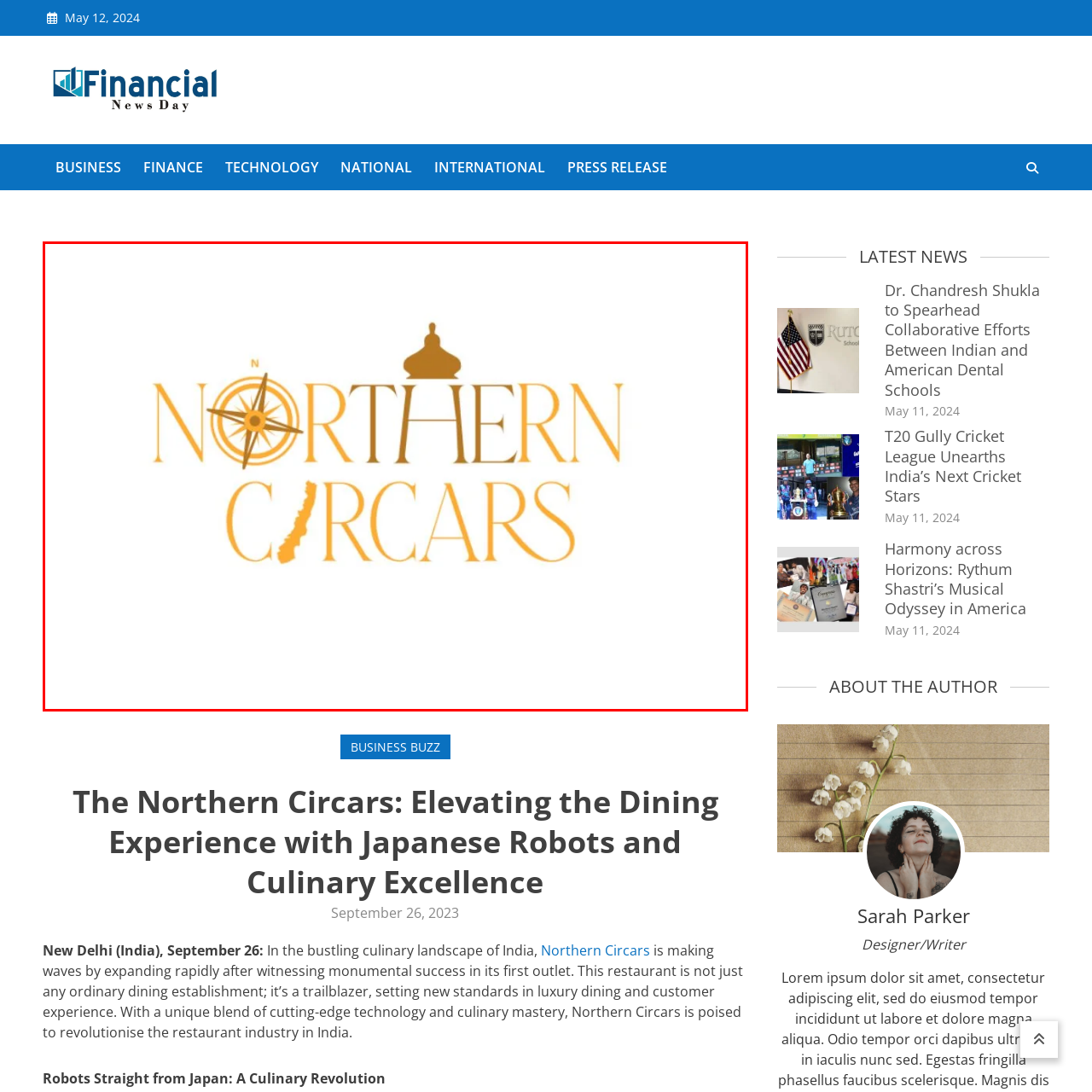Provide an in-depth description of the image within the red bounding box.

The image features the logo of "Northern Circars," an innovative dining experience that integrates cutting-edge robotics and culinary excellence. The logo is characterized by elegant typography, showcasing the name "NORTHERN" prominently above "CIRCARS," complemented by a compass design, symbolizing direction and exploration, positioned to the left. Above the lettering, a regal crown icon adds an element of prestige, hinting at the luxurious dining experience that awaits patrons. This branding reflects the restaurant's commitment to redefining luxury dining through the fusion of technology and gourmet cuisine, making it a notable destination in the culinary landscape of India.